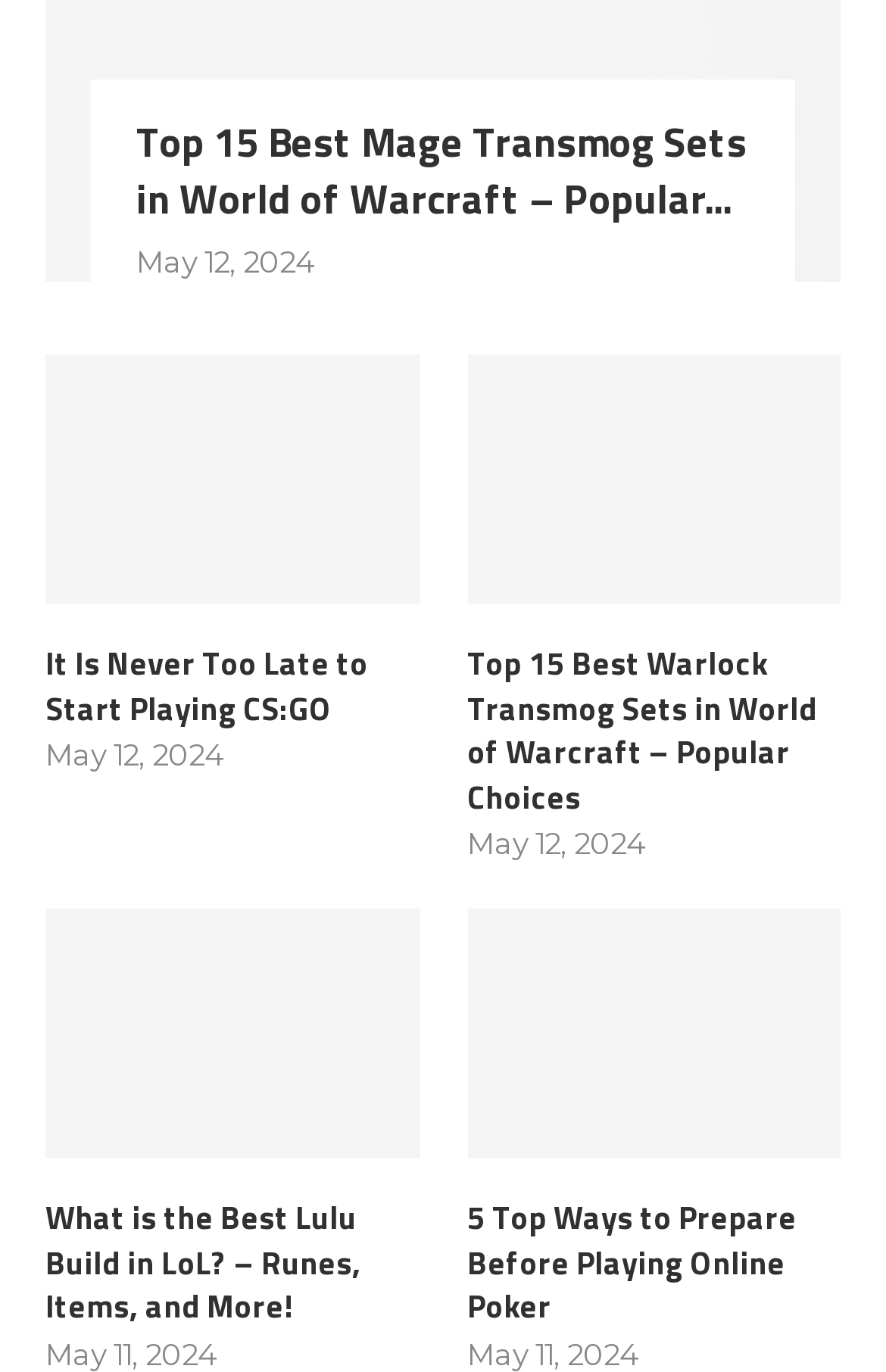Highlight the bounding box coordinates of the element that should be clicked to carry out the following instruction: "Check the date of the article about CS:GO". The coordinates must be given as four float numbers ranging from 0 to 1, i.e., [left, top, right, bottom].

[0.051, 0.537, 0.251, 0.563]